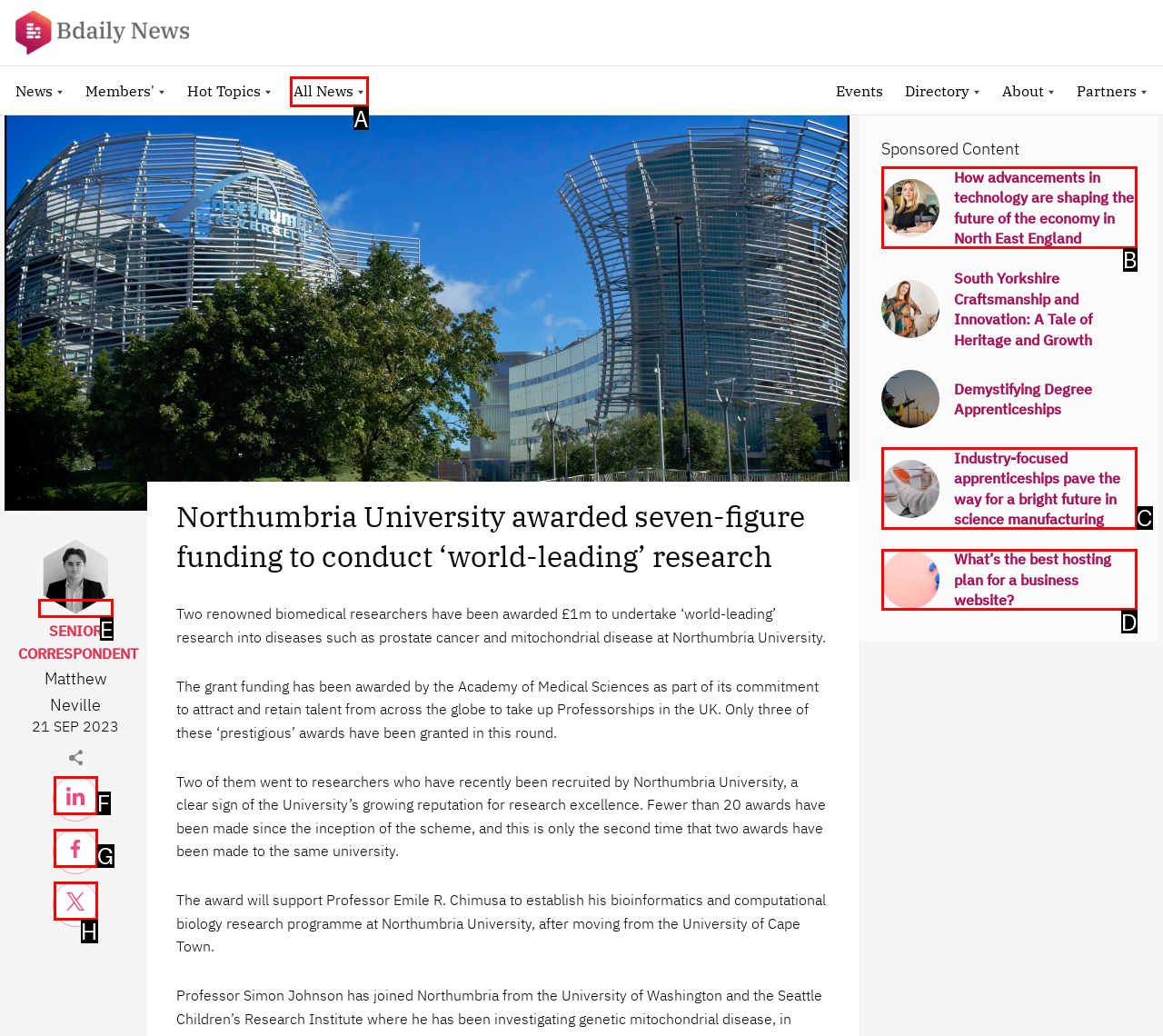Match the element description to one of the options: parent_node: Published by
Respond with the corresponding option's letter.

E